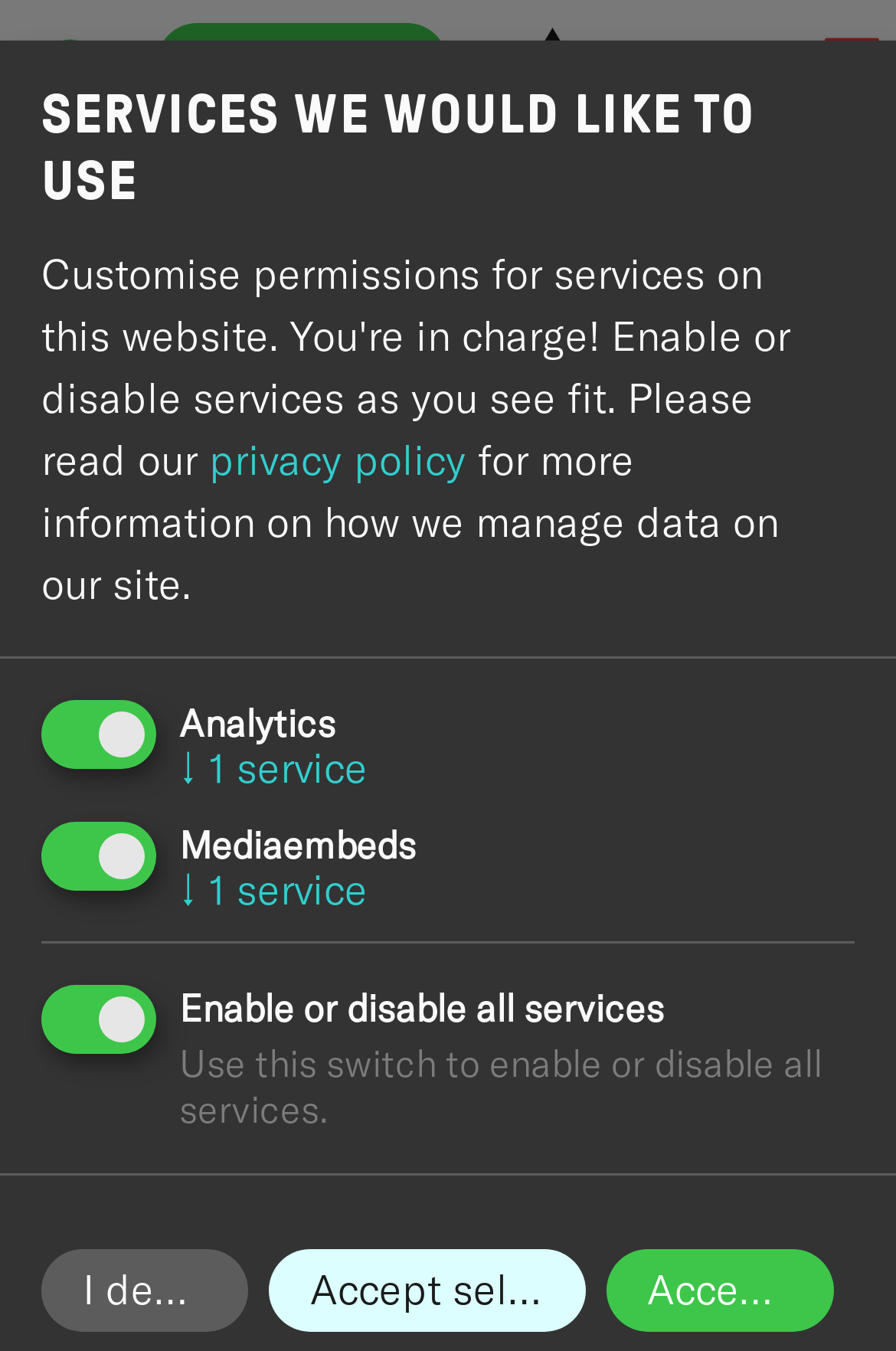How many services are listed under the 'SERVICES WE WOULD LIKE TO USE' heading?
Refer to the image and provide a detailed answer to the question.

The 'SERVICES WE WOULD LIKE TO USE' heading is located at the top of the webpage, and below it, there are 7 links listed: 'DATA ENGINEERING', 'CLOUD MIGRATION', 'MICROSERVICES', 'CONSULTING', 'DEVELOPMENT', 'WORKSHOPS', and 'STATE OF THE ART SOFTWARE ENGINEERING'.